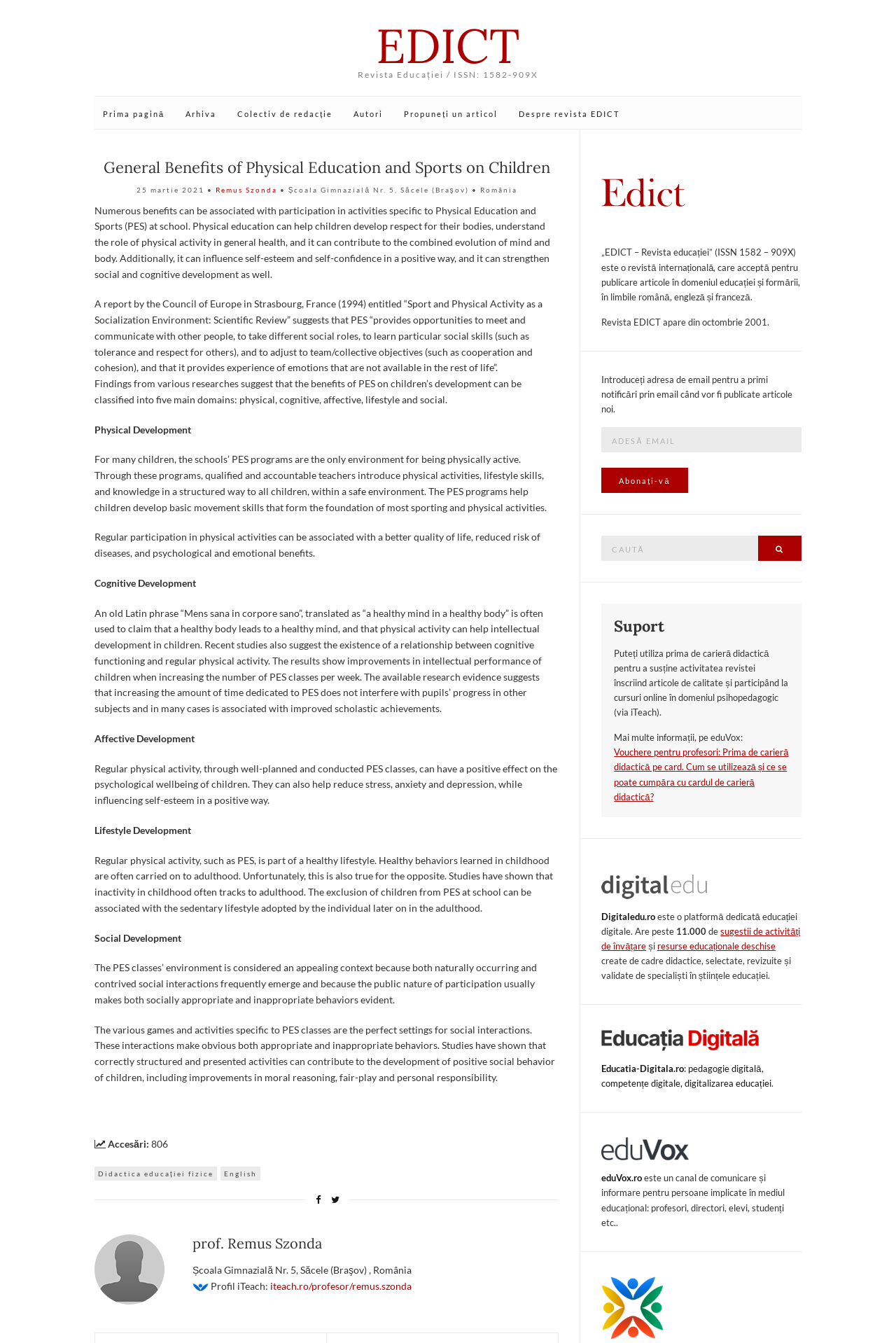Please give a succinct answer to the question in one word or phrase:
What is the name of the author of the article?

Remus Szonda